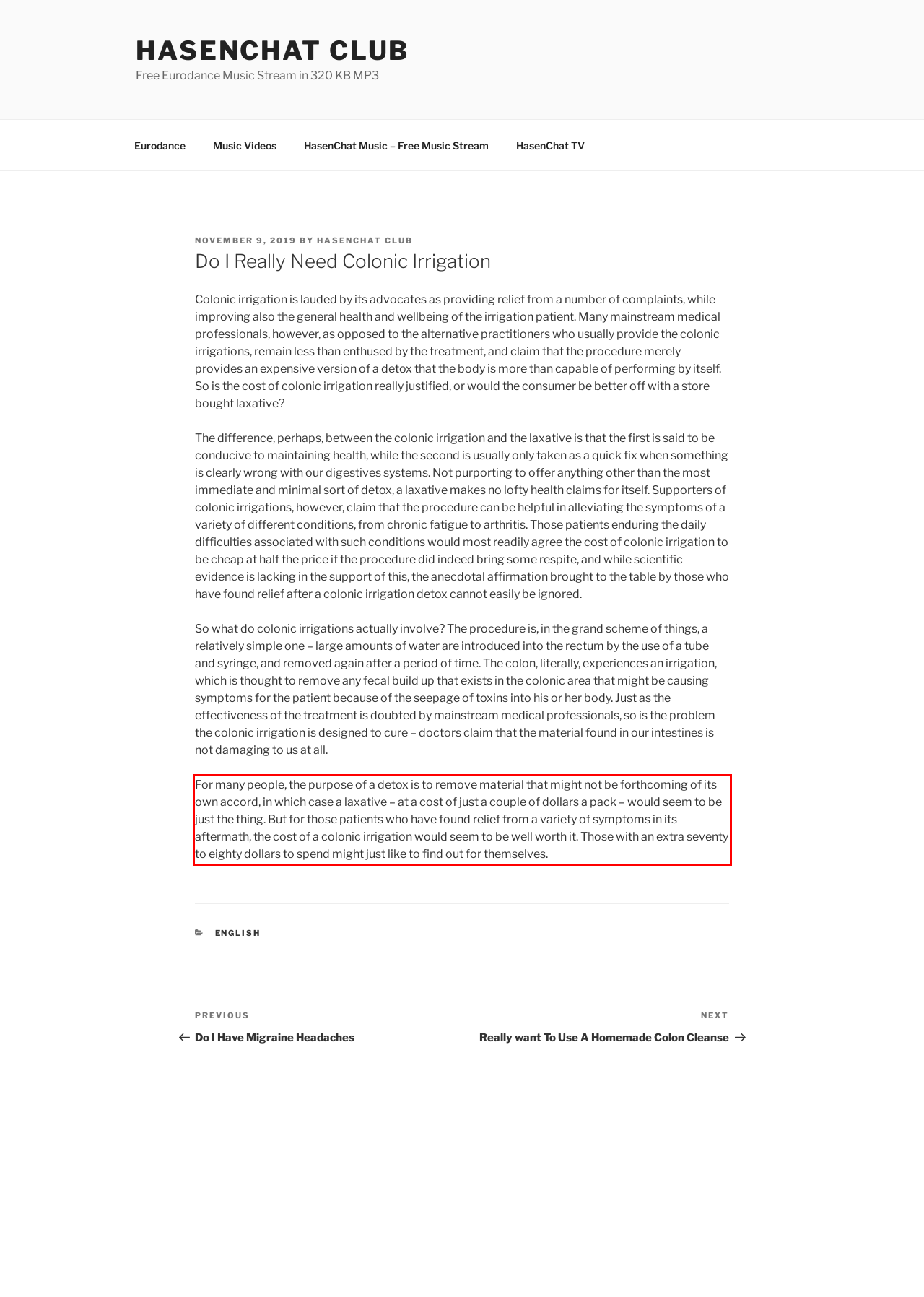Examine the webpage screenshot, find the red bounding box, and extract the text content within this marked area.

For many people, the purpose of a detox is to remove material that might not be forthcoming of its own accord, in which case a laxative – at a cost of just a couple of dollars a pack – would seem to be just the thing. But for those patients who have found relief from a variety of symptoms in its aftermath, the cost of a colonic irrigation would seem to be well worth it. Those with an extra seventy to eighty dollars to spend might just like to find out for themselves.